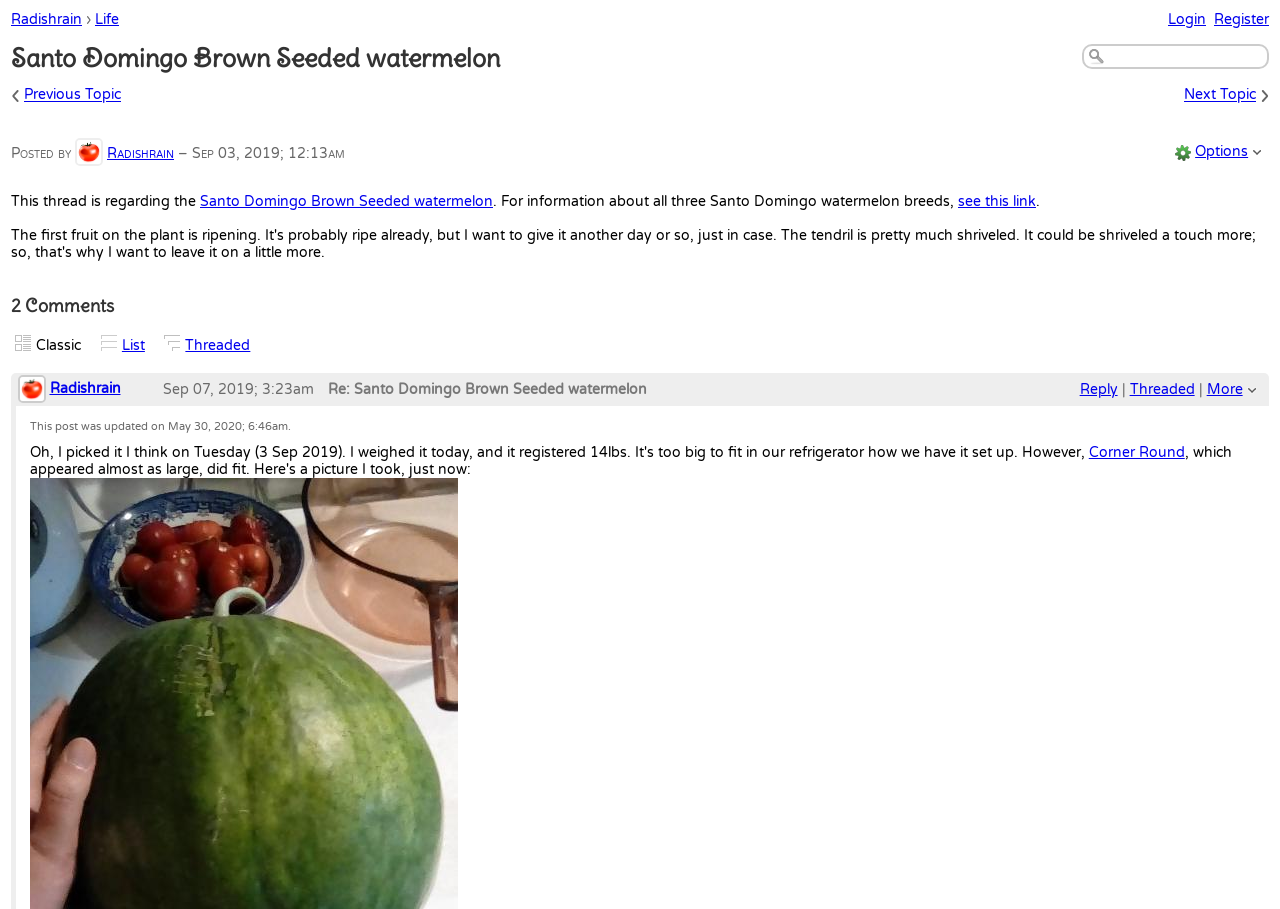What is the date of the last comment?
Kindly offer a comprehensive and detailed response to the question.

The question is asking for the date of the last comment. By looking at the webpage, we can see that the last comment has a timestamp 'Sep 07, 2019; 3:23am', which indicates that this is the date of the last comment.